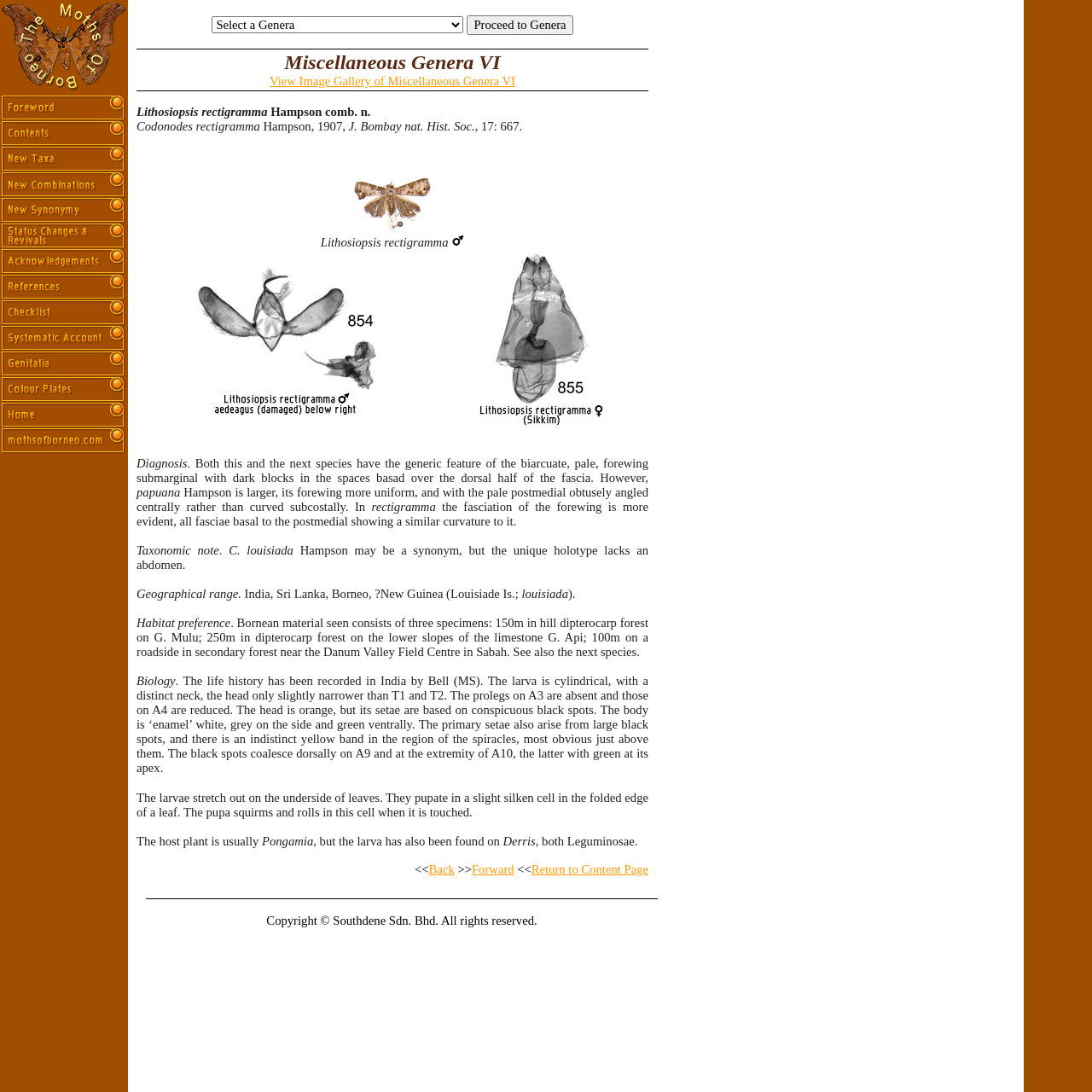Provide the bounding box for the UI element matching this description: "Forward".

[0.432, 0.79, 0.471, 0.802]